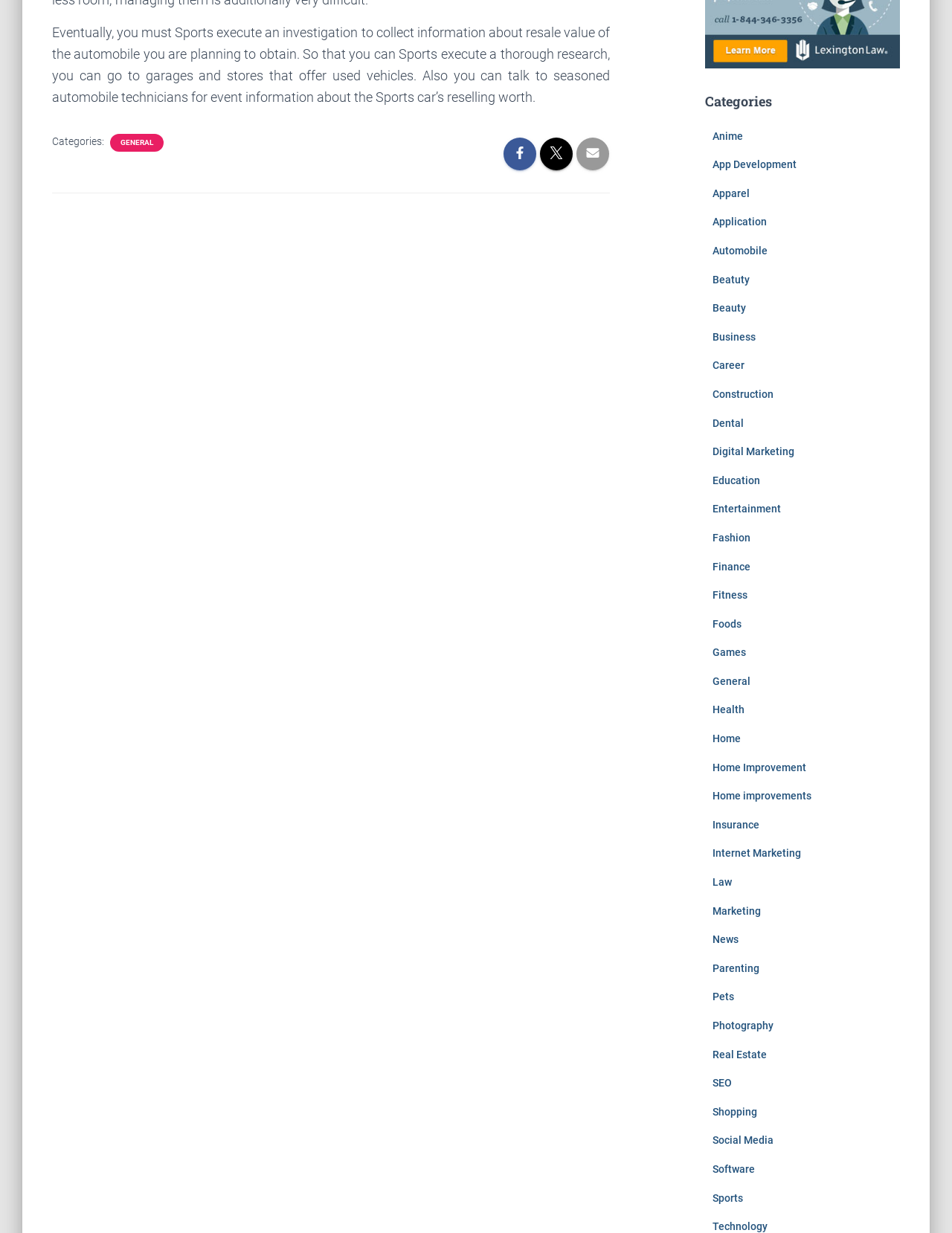Could you find the bounding box coordinates of the clickable area to complete this instruction: "View the Automobile category"?

[0.748, 0.198, 0.806, 0.208]